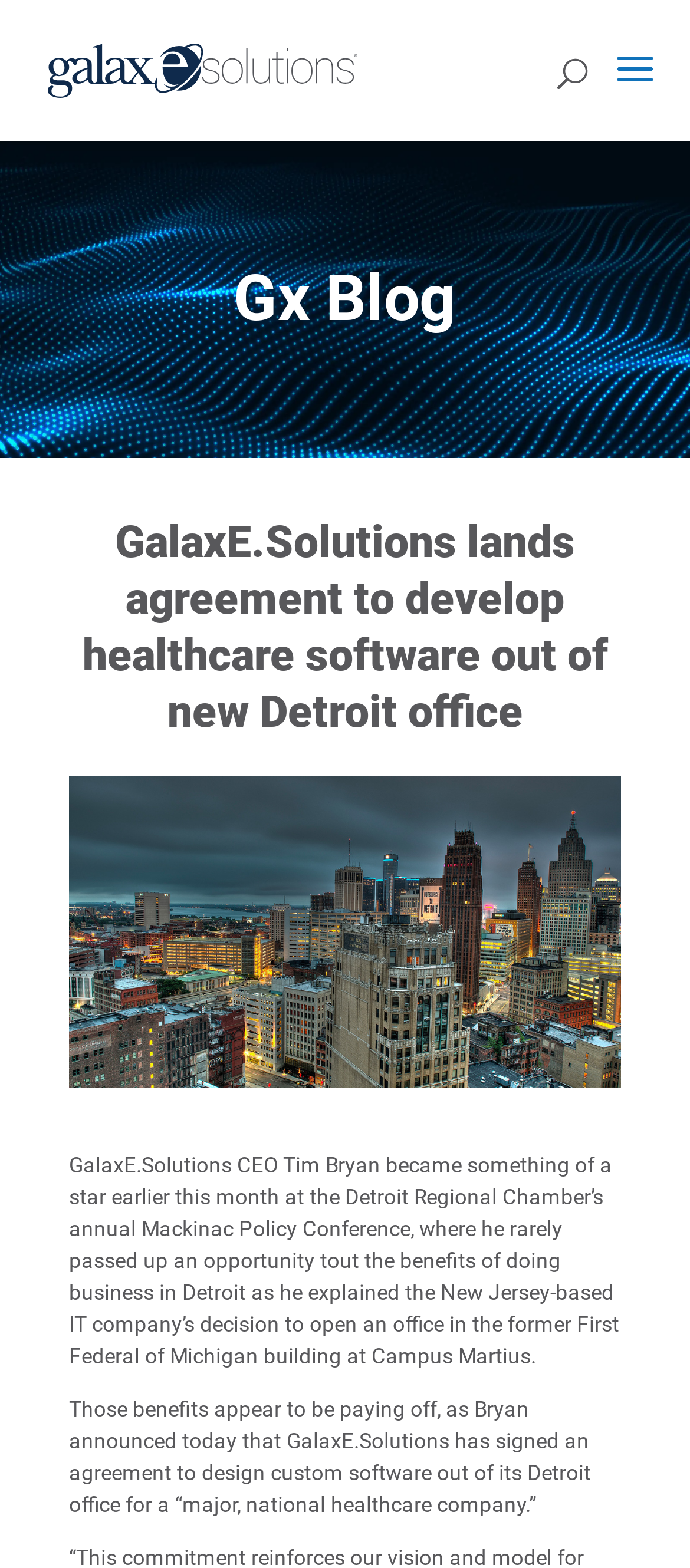What is the location of GalaxE.Solutions' new office?
Using the visual information, reply with a single word or short phrase.

Detroit